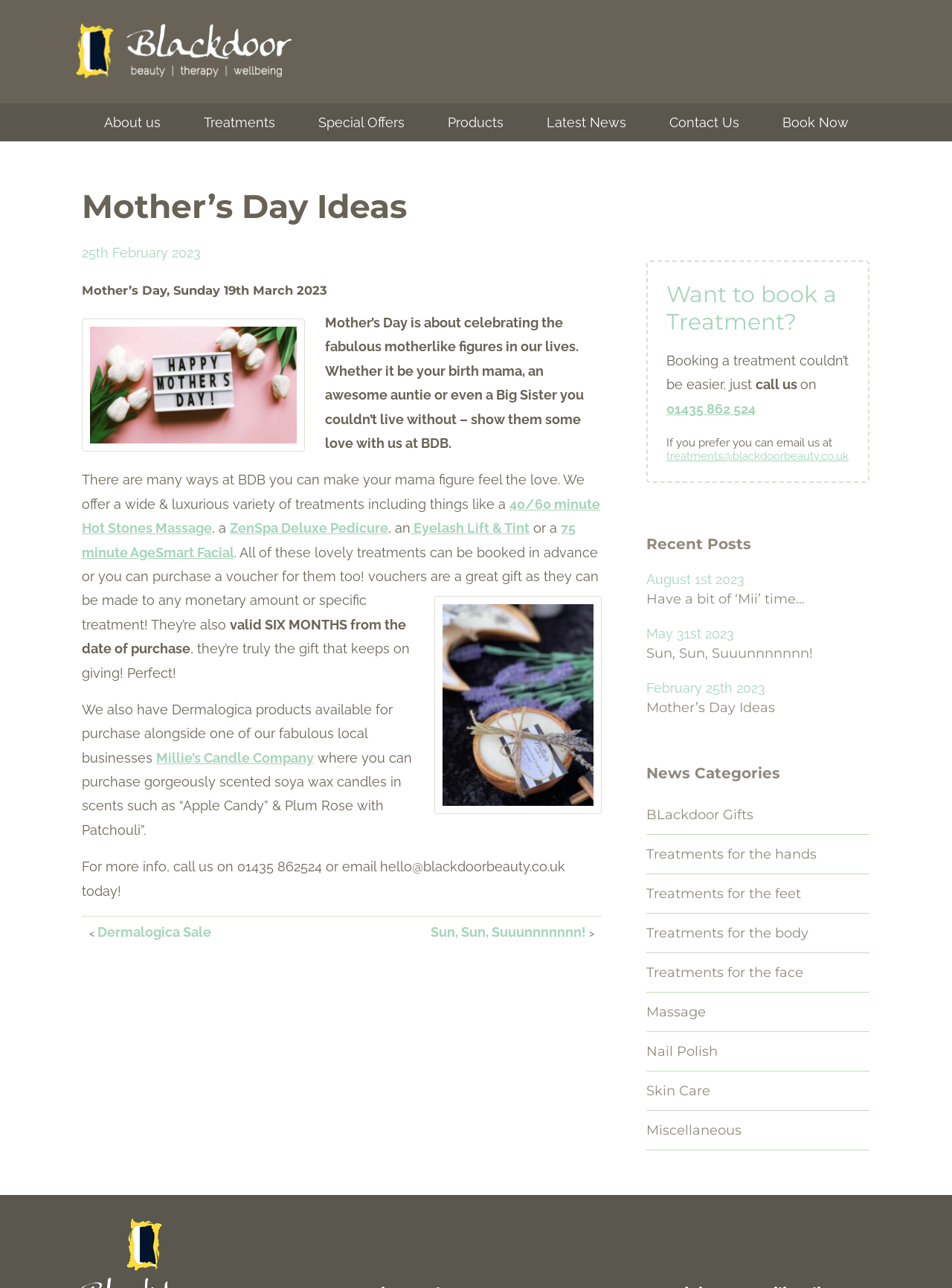Pinpoint the bounding box coordinates of the clickable element to carry out the following instruction: "Book a treatment now."

[0.821, 0.08, 0.891, 0.11]